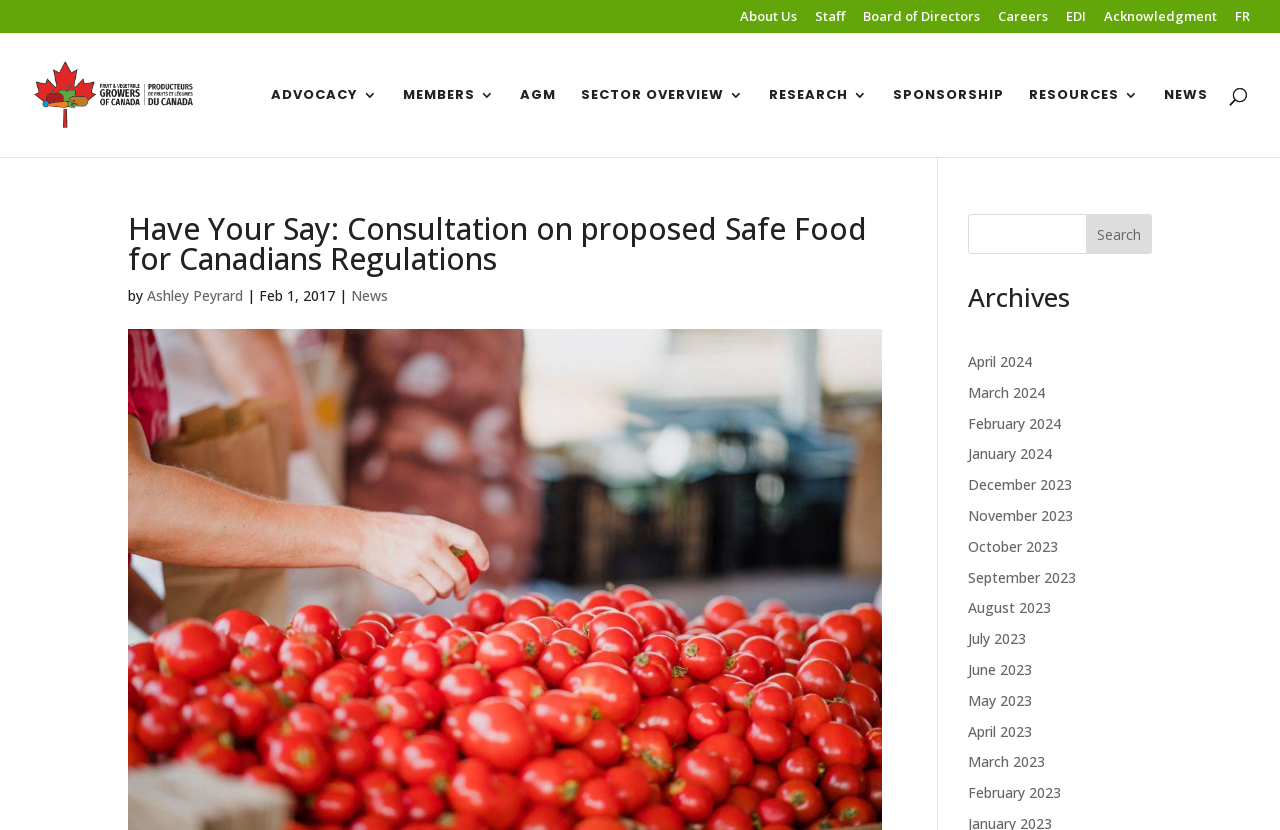How many links are in the top navigation bar?
Look at the screenshot and give a one-word or phrase answer.

7